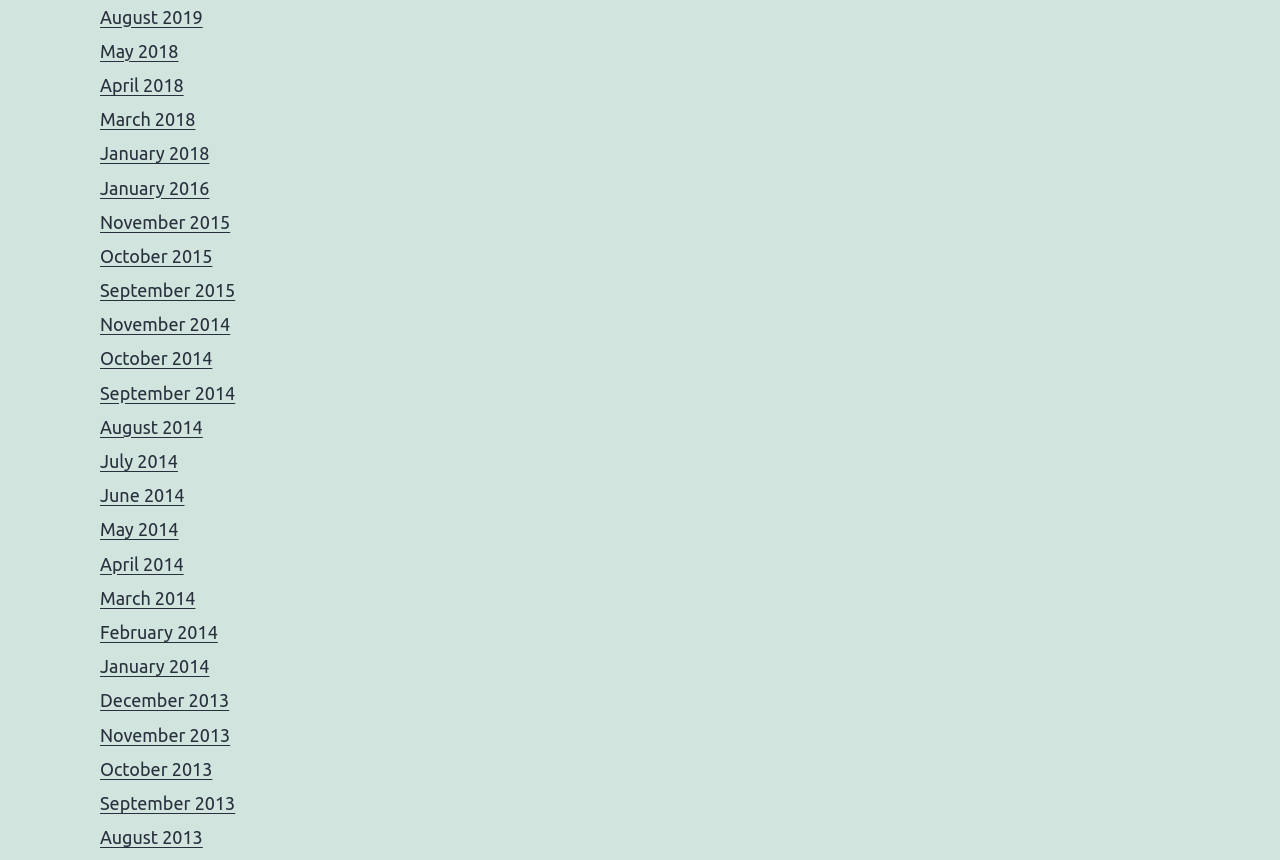Given the content of the image, can you provide a detailed answer to the question?
Are the months listed in chronological order?

I can see that the months are listed in chronological order, with the most recent month first and the earliest month last. The list starts with August 2019 and ends with January 2013.